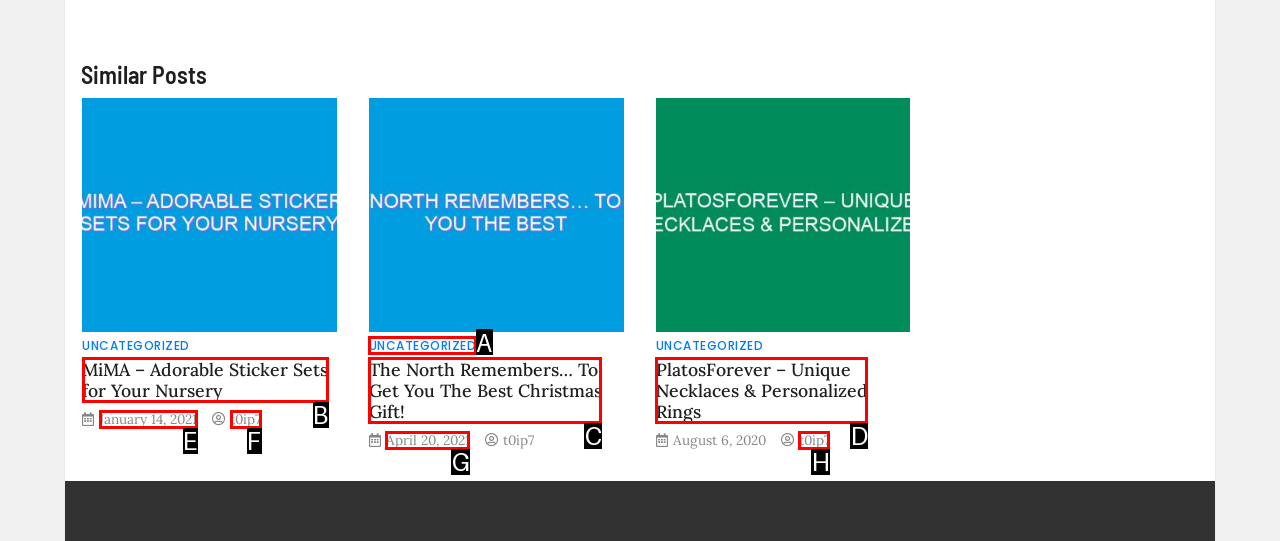Find the option that matches this description: t0ip7
Provide the corresponding letter directly.

H